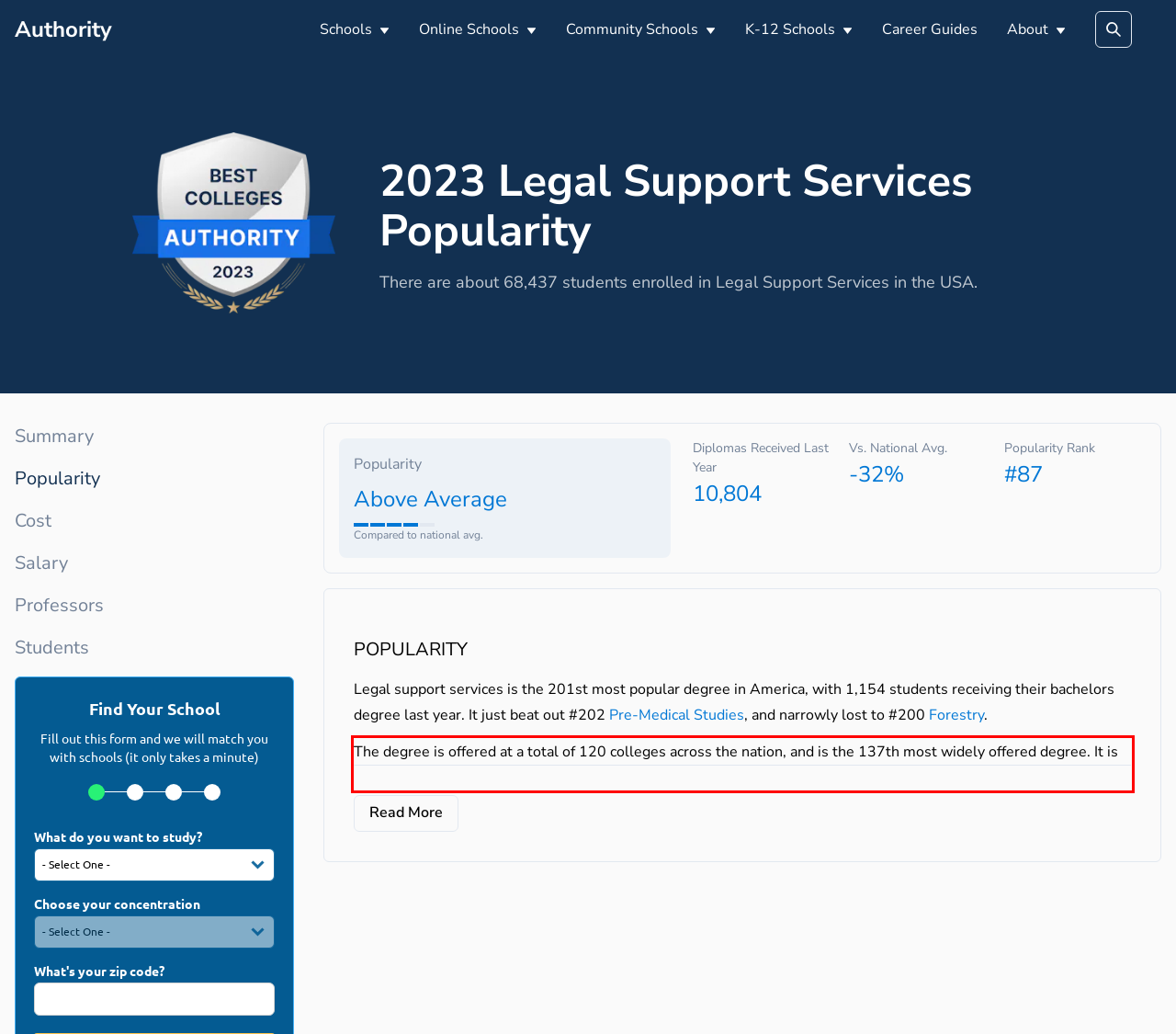Extract and provide the text found inside the red rectangle in the screenshot of the webpage.

The degree is offered at a total of 120 colleges across the nation, and is the 137th most widely offered degree. It is only offered at 3% of the Top 100 Best Colleges in America.